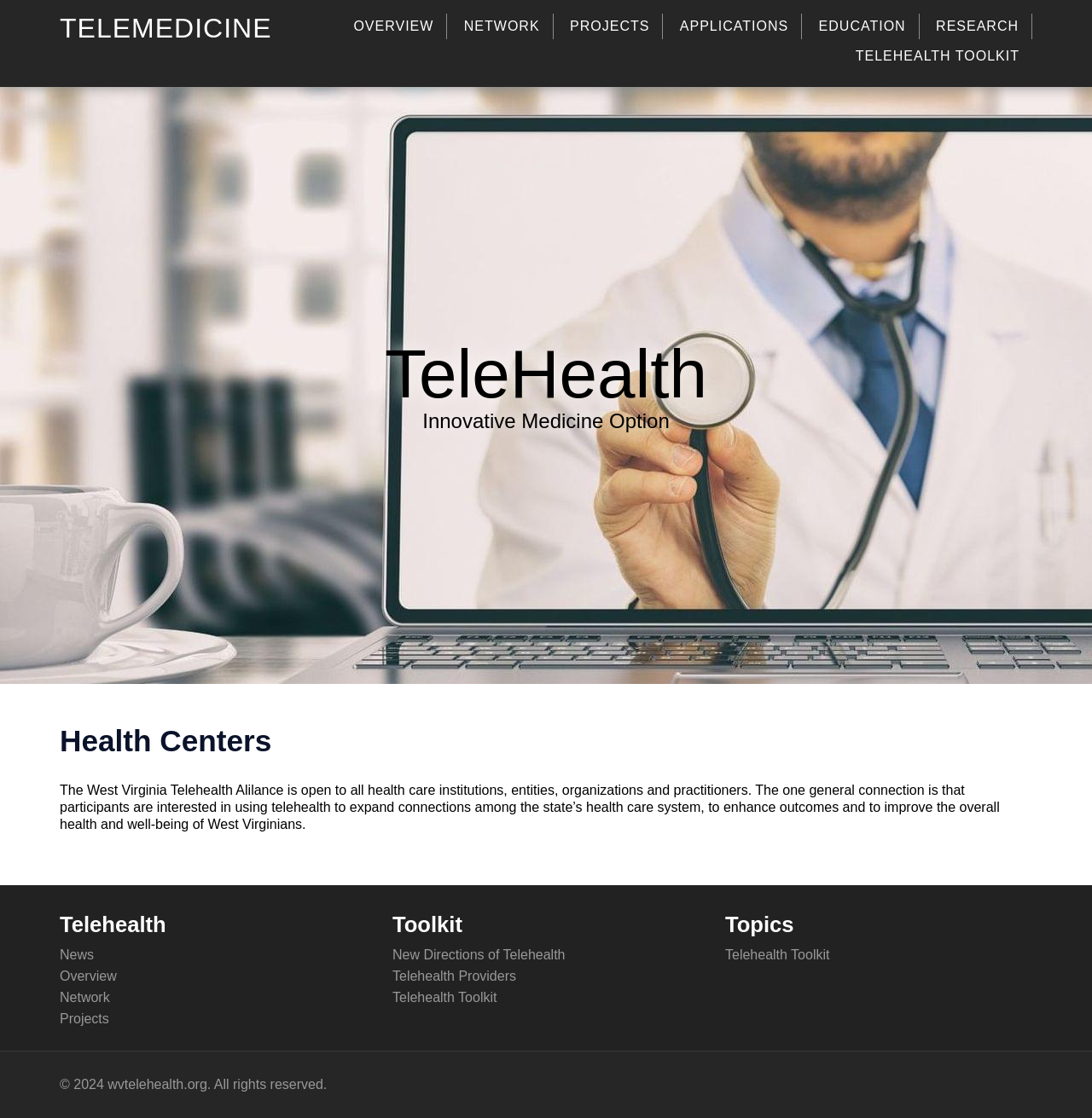How many links are in the top navigation menu?
Refer to the screenshot and deliver a thorough answer to the question presented.

I counted the links in the top navigation menu, which are 'TELEMEDICINE', 'OVERVIEW', 'NETWORK', 'PROJECTS', 'APPLICATIONS', and 'EDUCATION', totaling 6 links.